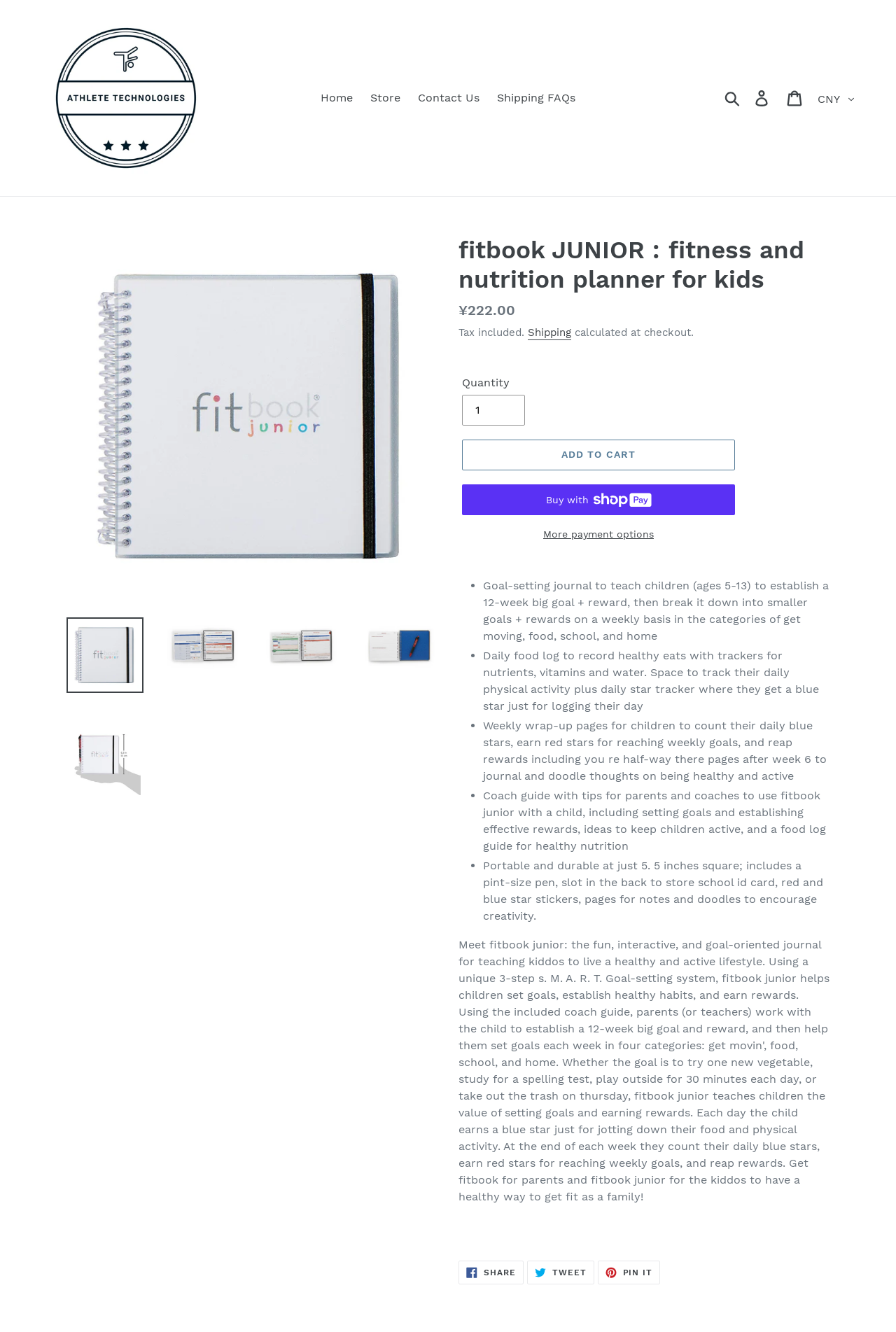Please identify the bounding box coordinates of the clickable element to fulfill the following instruction: "Select a currency". The coordinates should be four float numbers between 0 and 1, i.e., [left, top, right, bottom].

[0.906, 0.064, 0.957, 0.085]